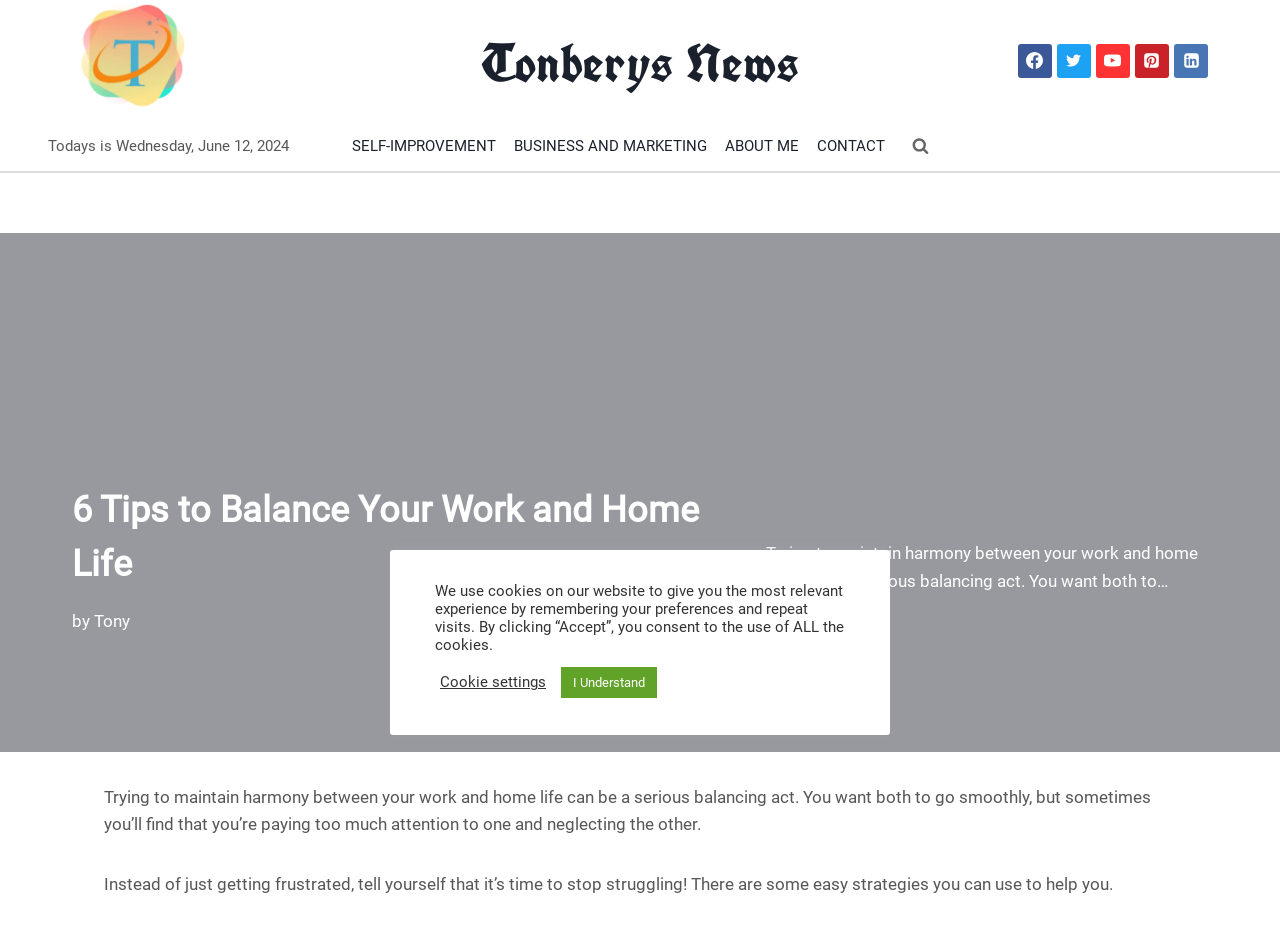Determine the bounding box coordinates of the UI element described below. Use the format (top-left x, top-left y, bottom-right x, bottom-right y) with floating point numbers between 0 and 1: Tonberys News

[0.376, 0.03, 0.624, 0.105]